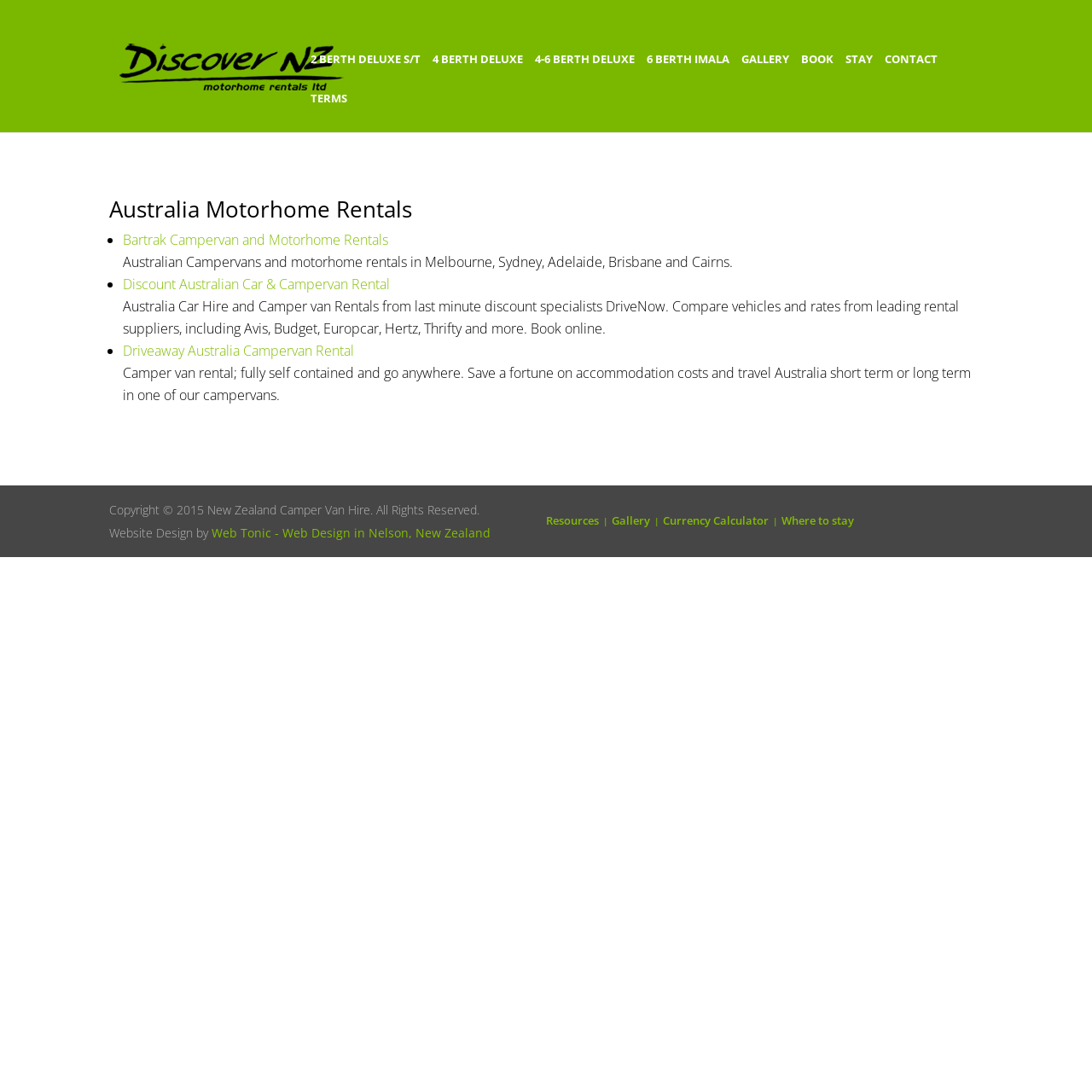Determine the bounding box coordinates for the area you should click to complete the following instruction: "Book a motorhome".

[0.734, 0.049, 0.763, 0.085]